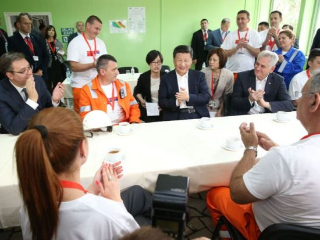What color is the prominent individual's jacket?
Use the image to answer the question with a single word or phrase.

Bright orange